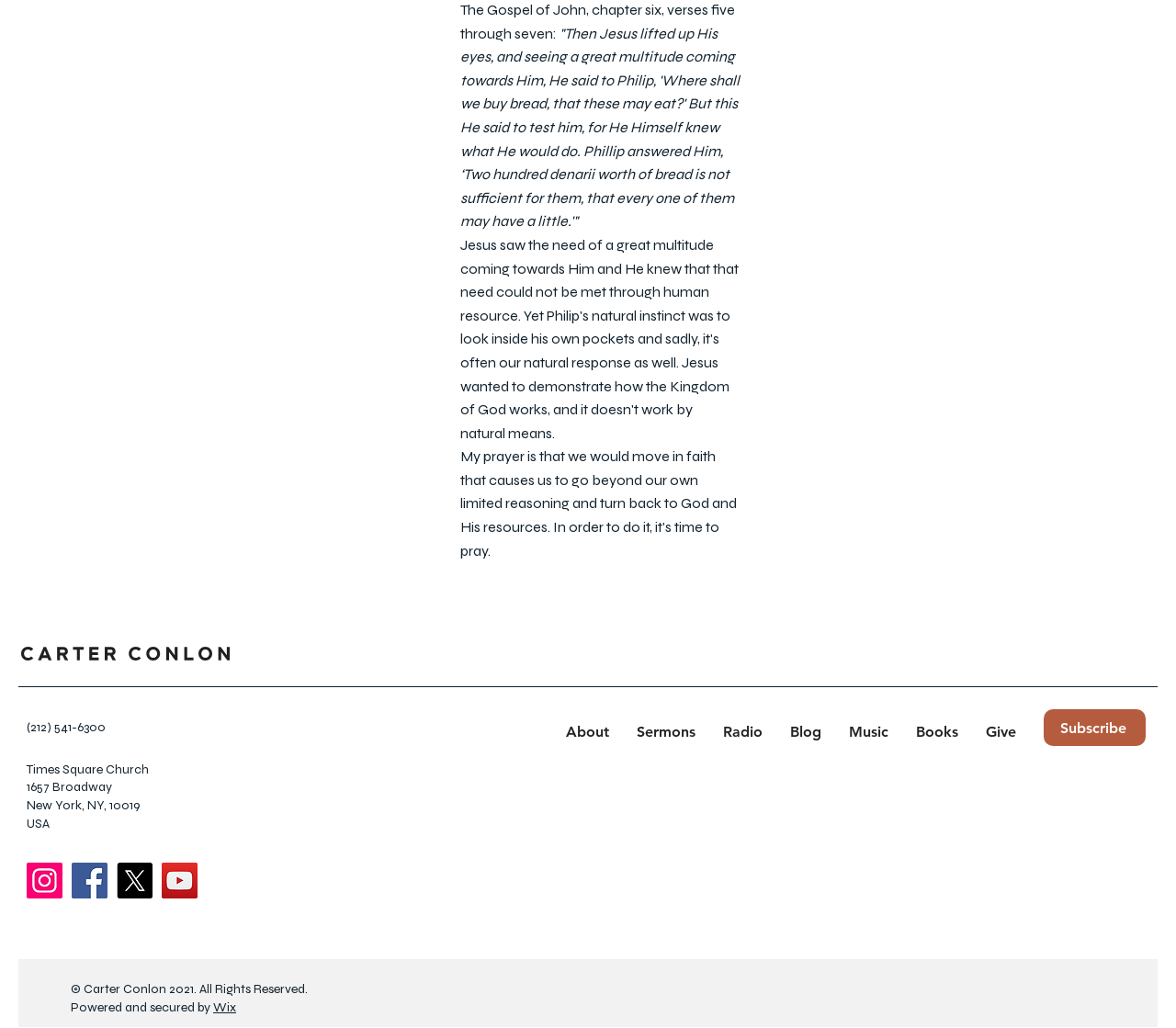Based on the element description, predict the bounding box coordinates (top-left x, top-left y, bottom-right x, bottom-right y) for the UI element in the screenshot: aria-label="YouTube"

[0.138, 0.839, 0.168, 0.874]